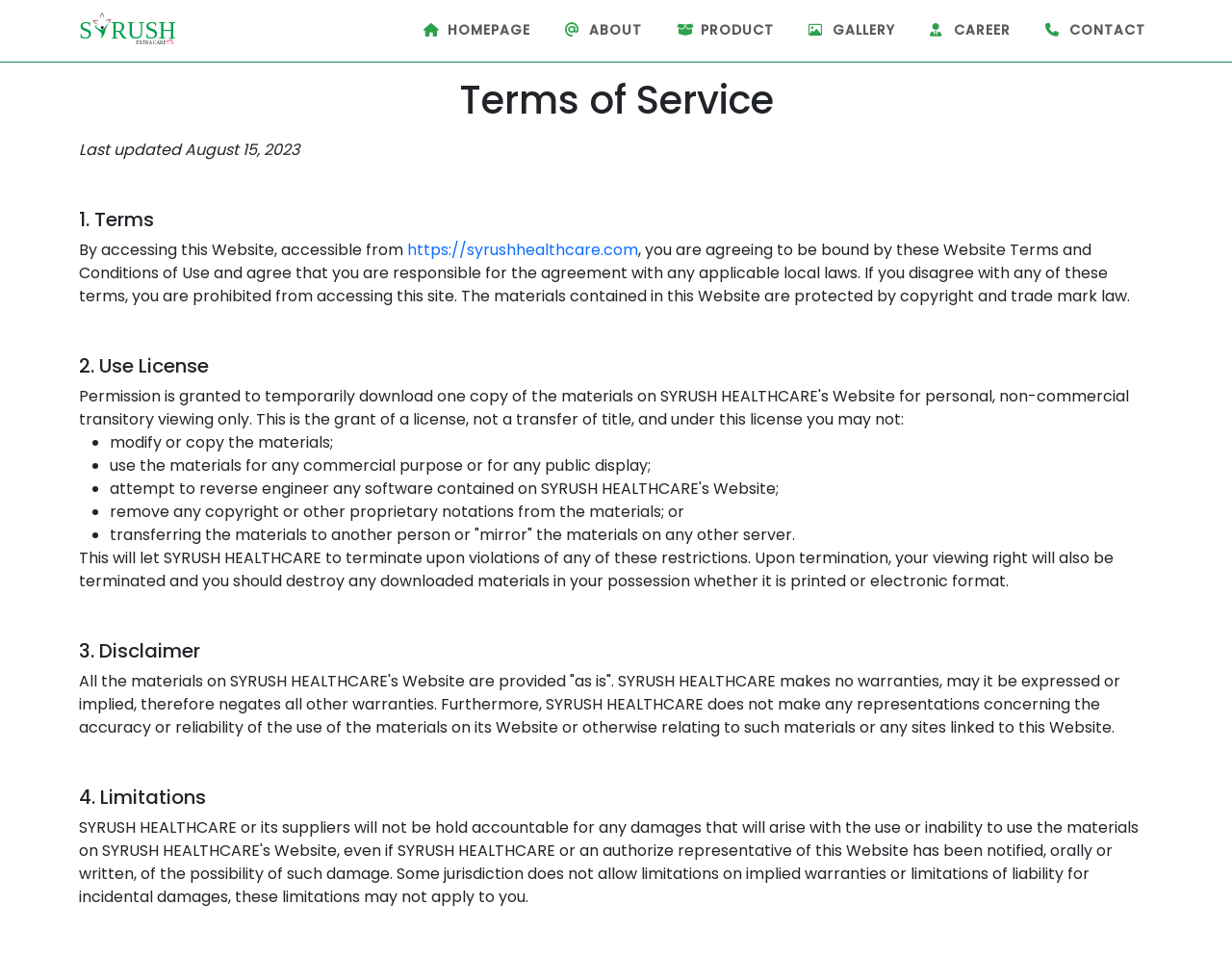Please determine the bounding box coordinates of the element's region to click in order to carry out the following instruction: "browse products". The coordinates should be four float numbers between 0 and 1, i.e., [left, top, right, bottom].

[0.543, 0.013, 0.634, 0.051]